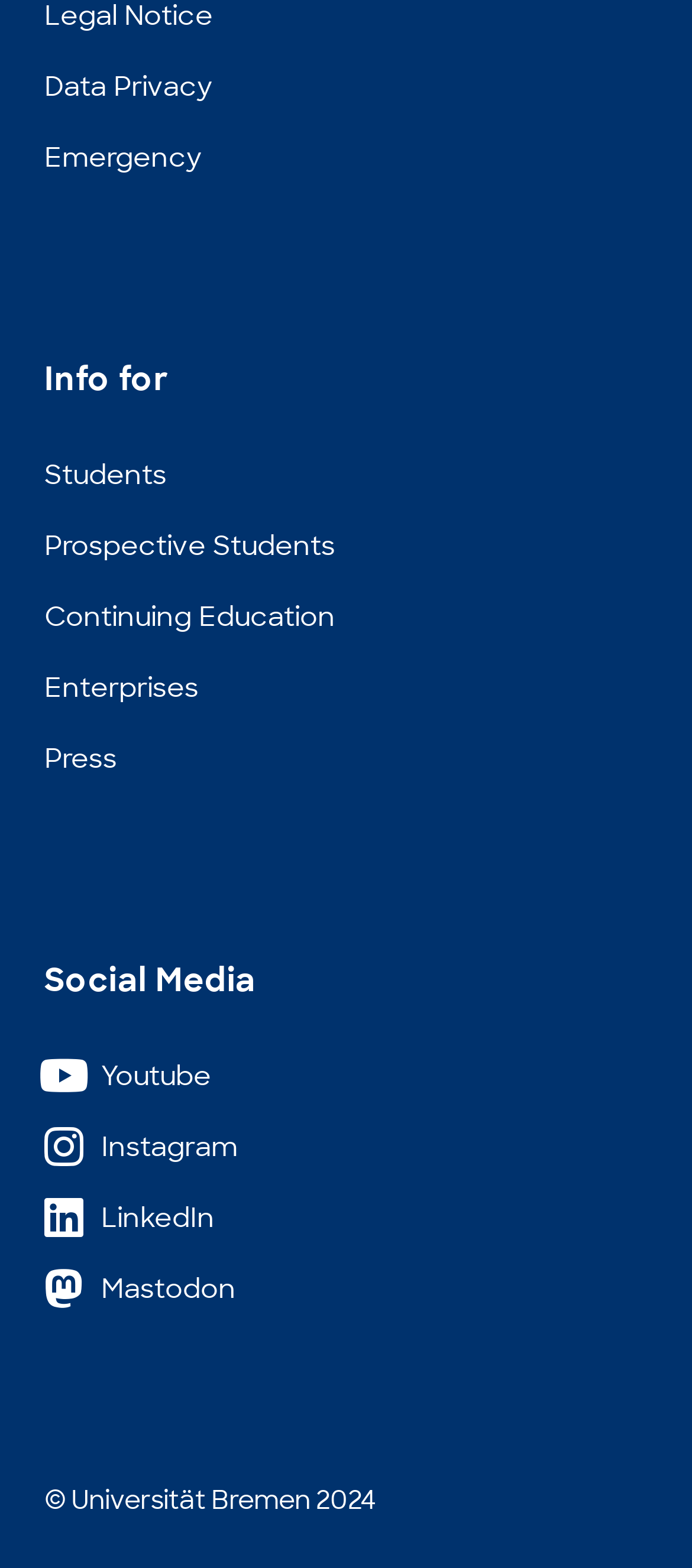Please specify the bounding box coordinates of the clickable region necessary for completing the following instruction: "Go to Emergency". The coordinates must consist of four float numbers between 0 and 1, i.e., [left, top, right, bottom].

[0.064, 0.077, 0.292, 0.125]